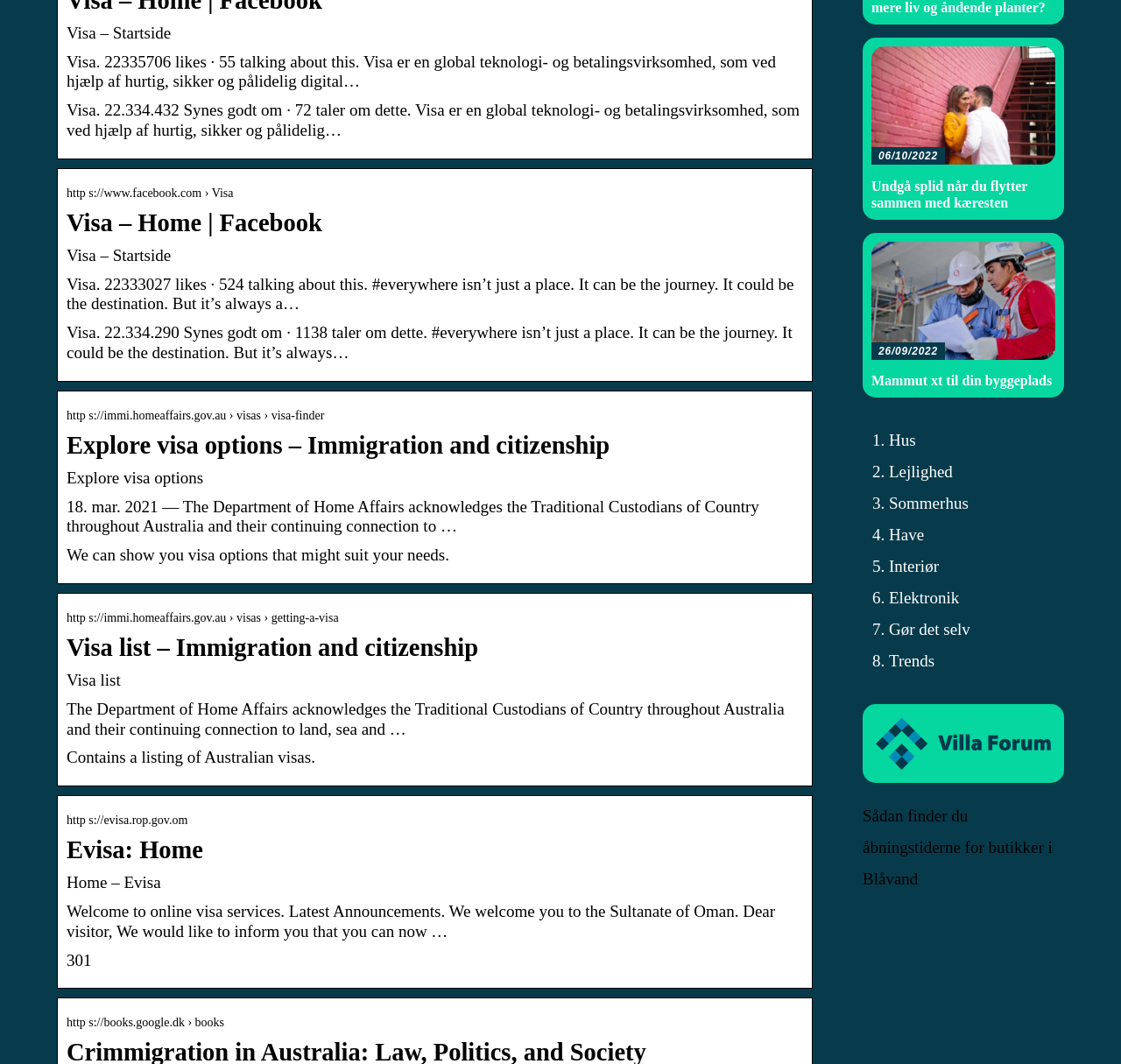What is the theme of the list on the right side of the webpage?
Please elaborate on the answer to the question with detailed information.

The list on the right side of the webpage appears to be a list of types of properties, including 'Hus', 'Lejlighed', 'Sommerhus', and others, which suggests that the webpage may be related to real estate or property services.